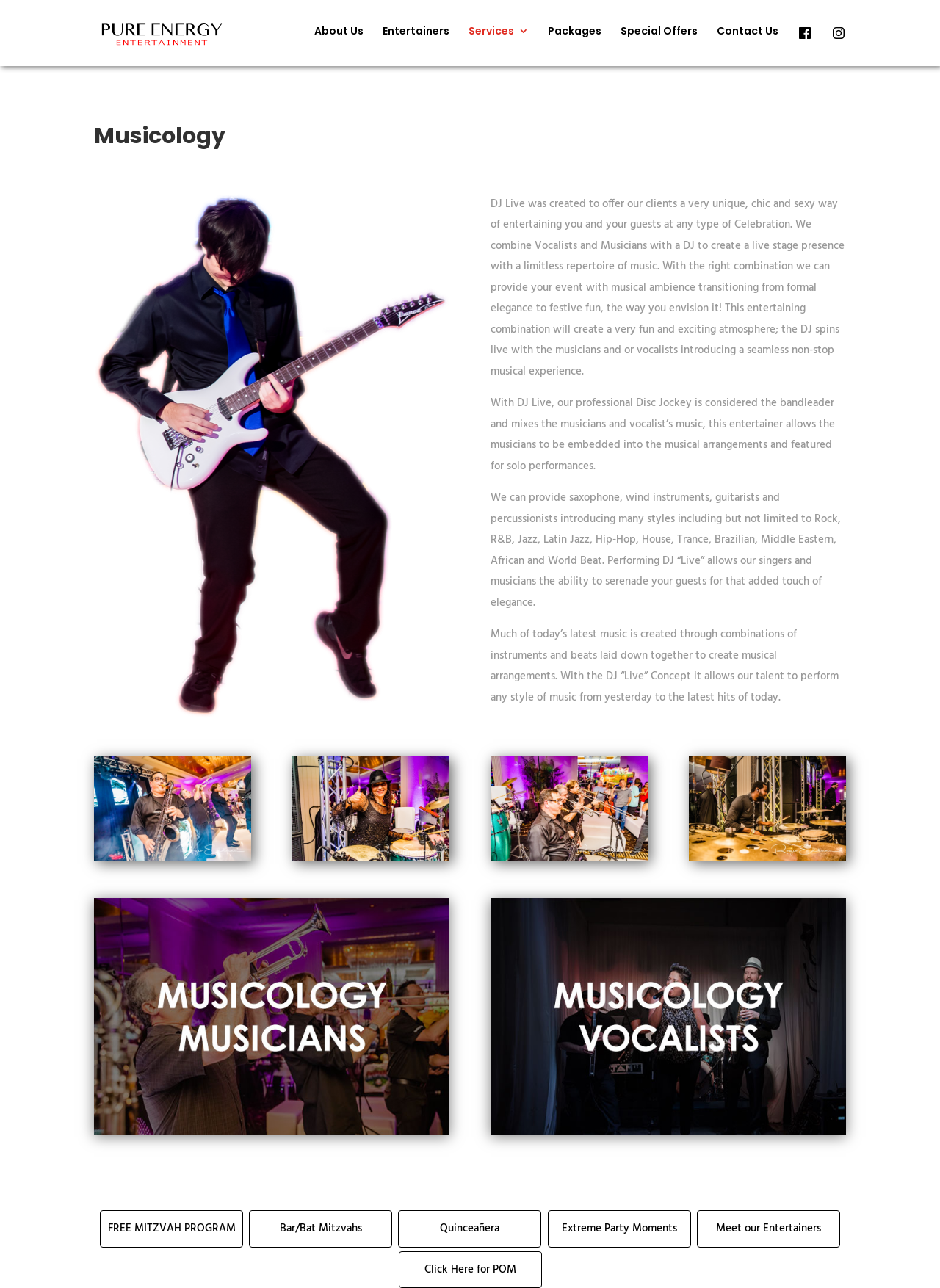Please locate the bounding box coordinates for the element that should be clicked to achieve the following instruction: "Click on About Us". Ensure the coordinates are given as four float numbers between 0 and 1, i.e., [left, top, right, bottom].

[0.334, 0.02, 0.387, 0.048]